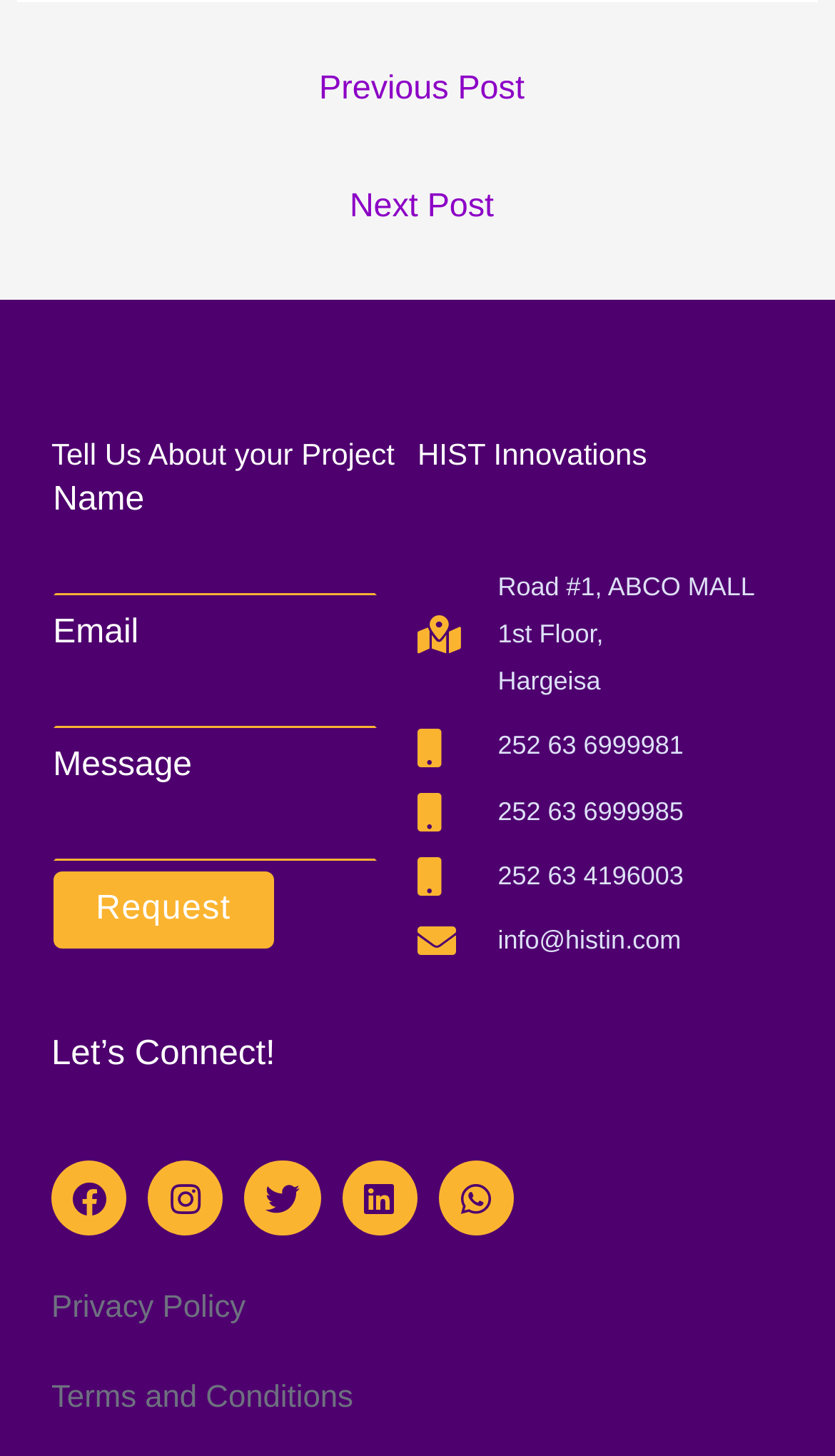Utilize the information from the image to answer the question in detail:
What social media platforms is HIST Innovations on?

The webpage has links to HIST Innovations' social media profiles on Facebook, Instagram, Twitter, Linkedin, and Whatsapp, indicating that the organization is present on these platforms.